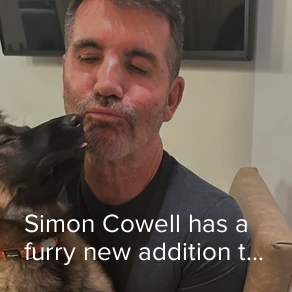What is Simon Cowell doing in the image?
Please provide an in-depth and detailed response to the question.

The caption describes the scene as Simon Cowell sharing a playful moment with his new furry companion, indicating that he is interacting with his dog in a lighthearted and affectionate manner.